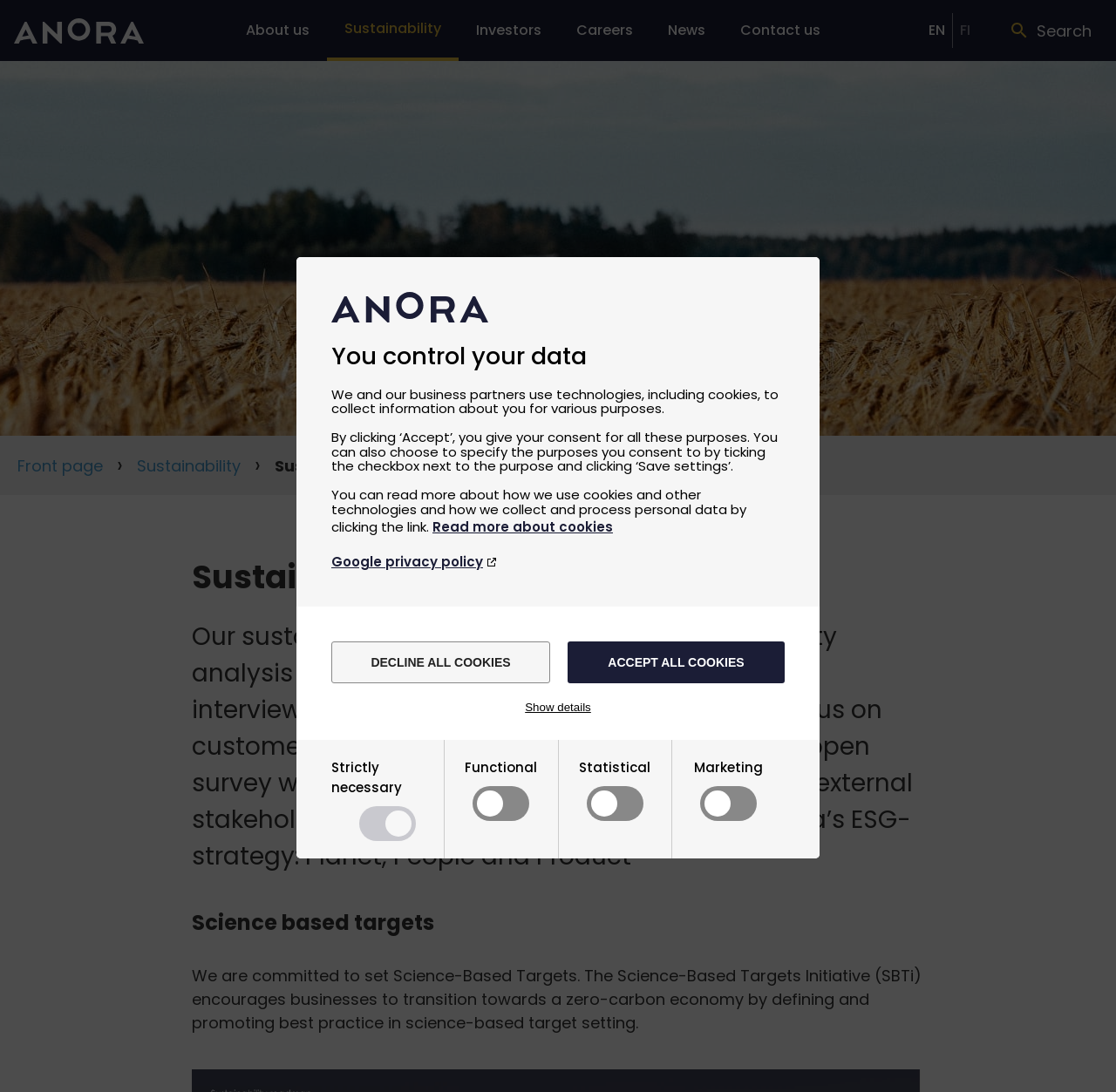Please provide a comprehensive answer to the question below using the information from the image: What is the name of the initiative that encourages businesses to transition towards a zero-carbon economy?

According to the webpage, Anora is committed to setting Science-Based Targets, which is an initiative that encourages businesses to transition towards a zero-carbon economy by defining and promoting best practice in science-based target setting.